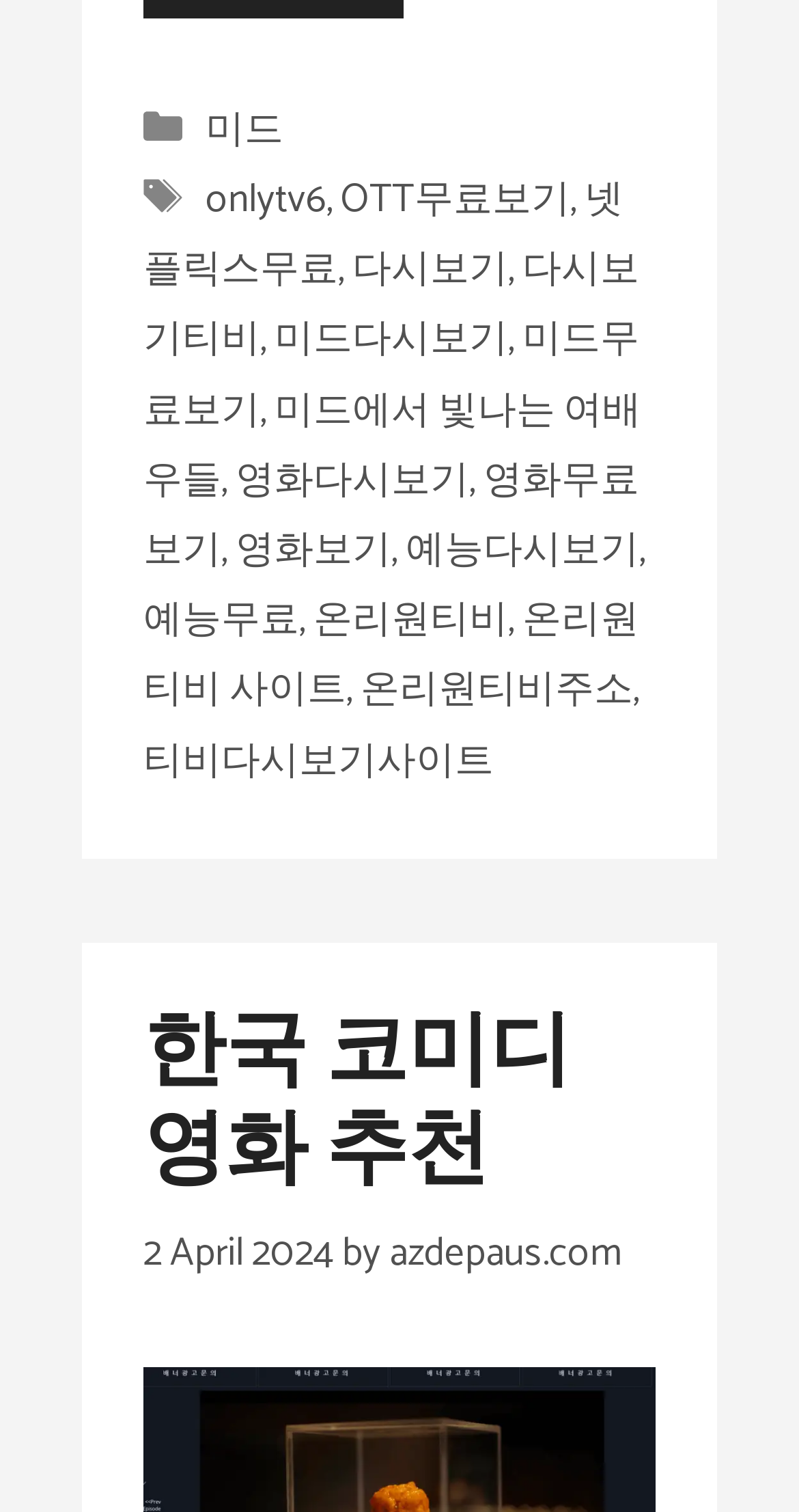Who is the author of the article?
Please provide a comprehensive answer based on the visual information in the image.

The author of the article can be determined by looking at the section that contains the text 'by'. This section contains a link to 'azdepaus.com', which suggests that the author of the article is azdepaus.com.